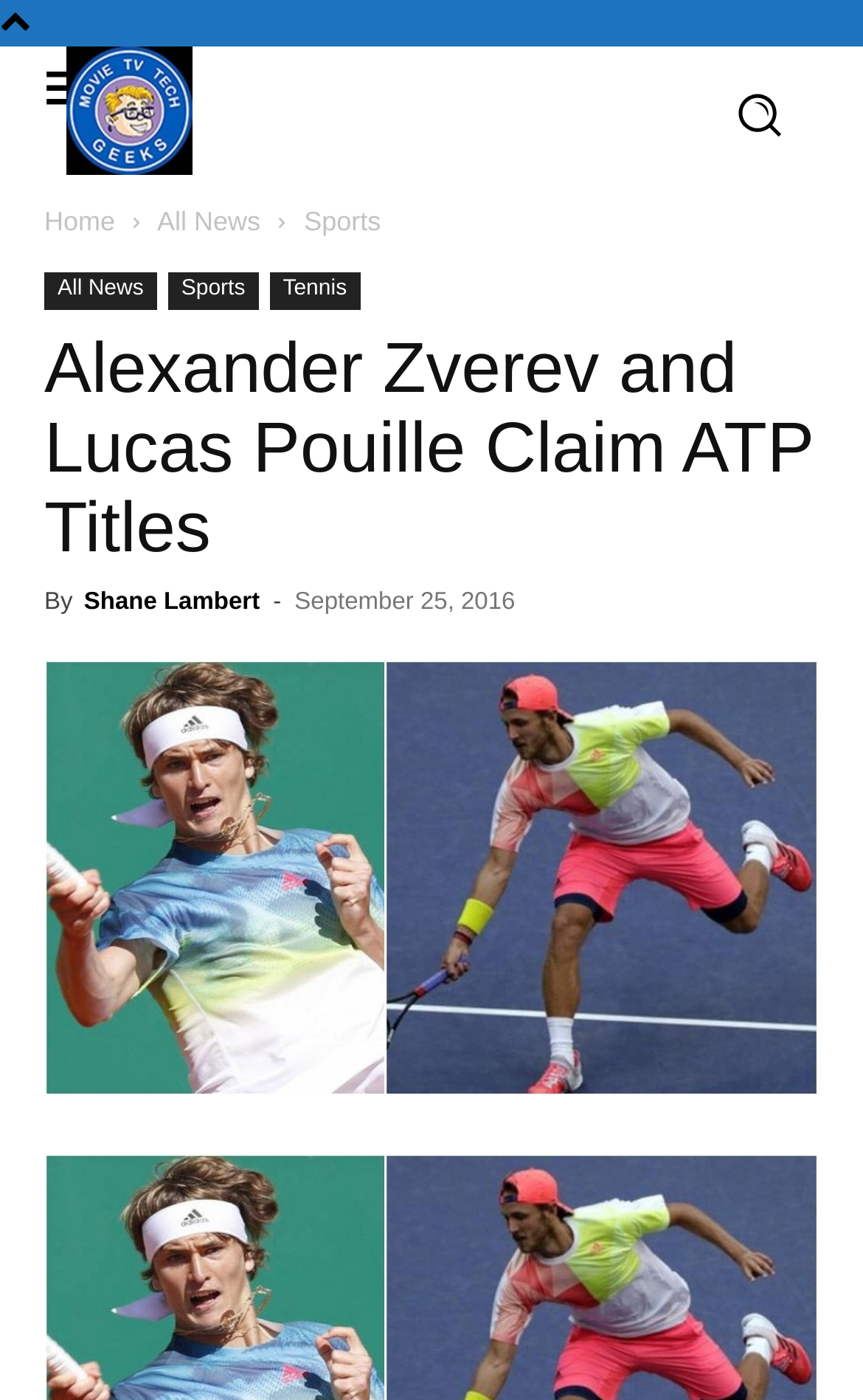How many images are on this webpage?
Give a single word or phrase answer based on the content of the image.

3